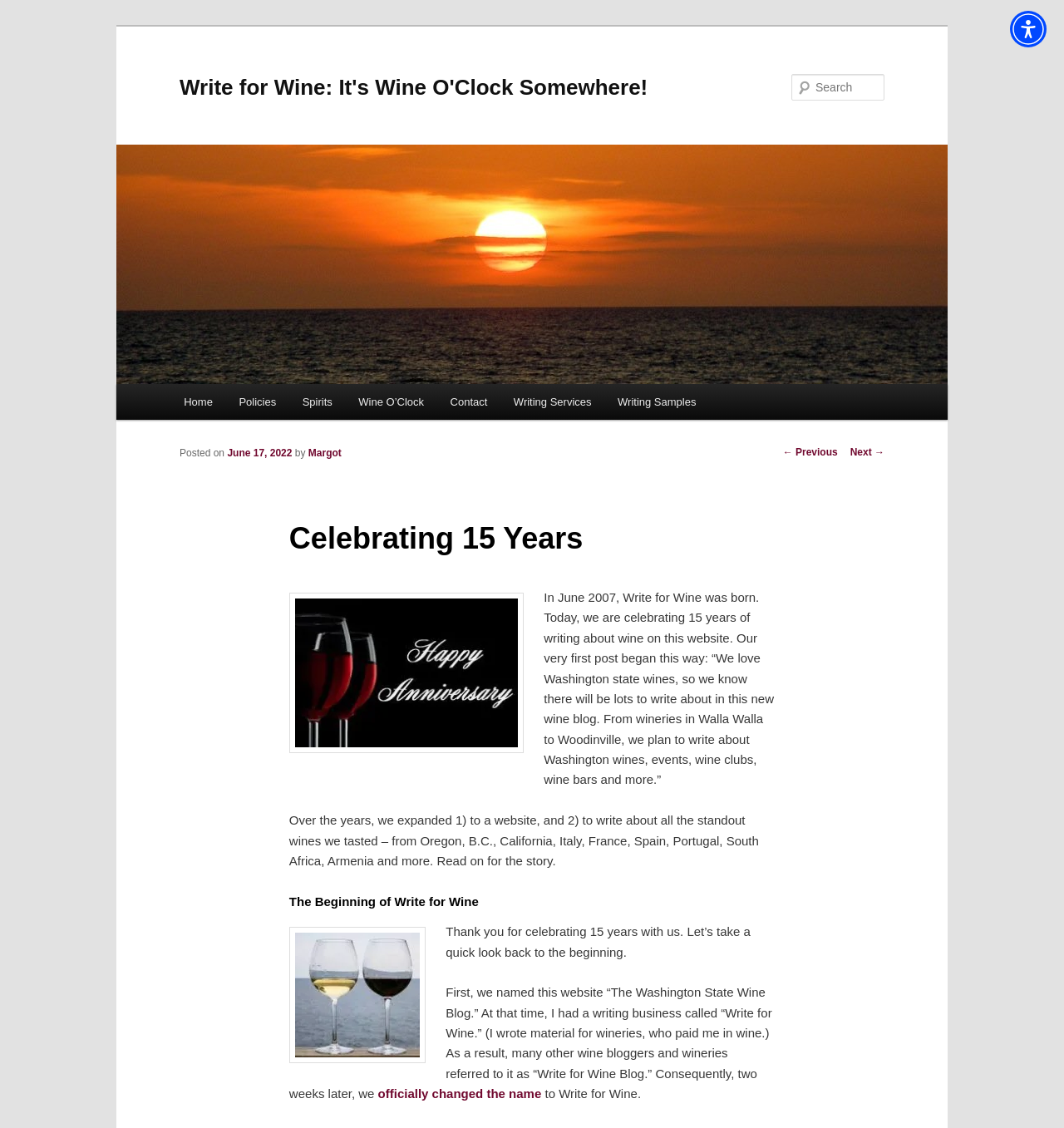What is the main title displayed on this webpage?

Write for Wine: It's Wine O'Clock Somewhere!